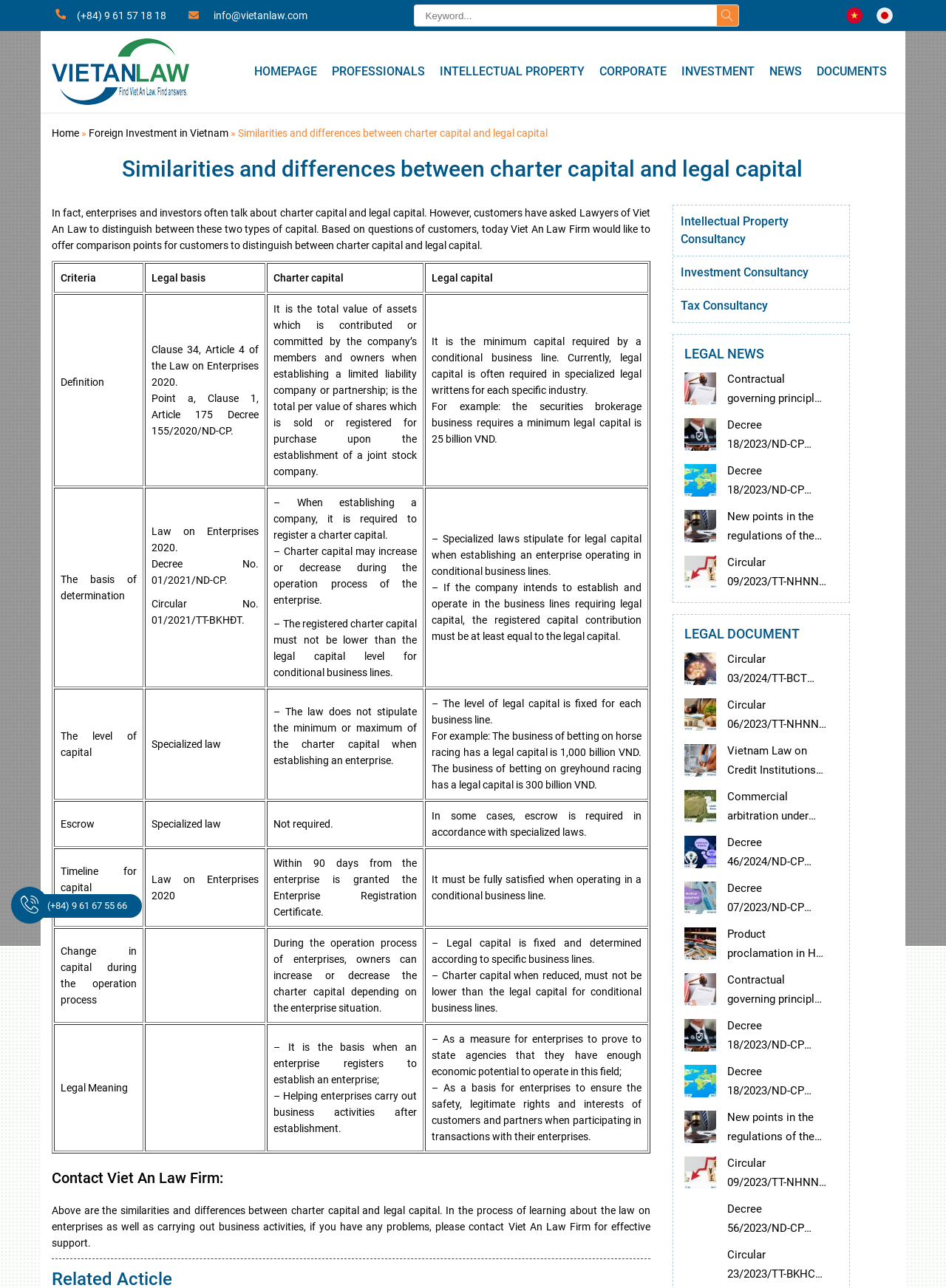Pinpoint the bounding box coordinates of the clickable area needed to execute the instruction: "search for something". The coordinates should be specified as four float numbers between 0 and 1, i.e., [left, top, right, bottom].

[0.437, 0.003, 0.781, 0.021]